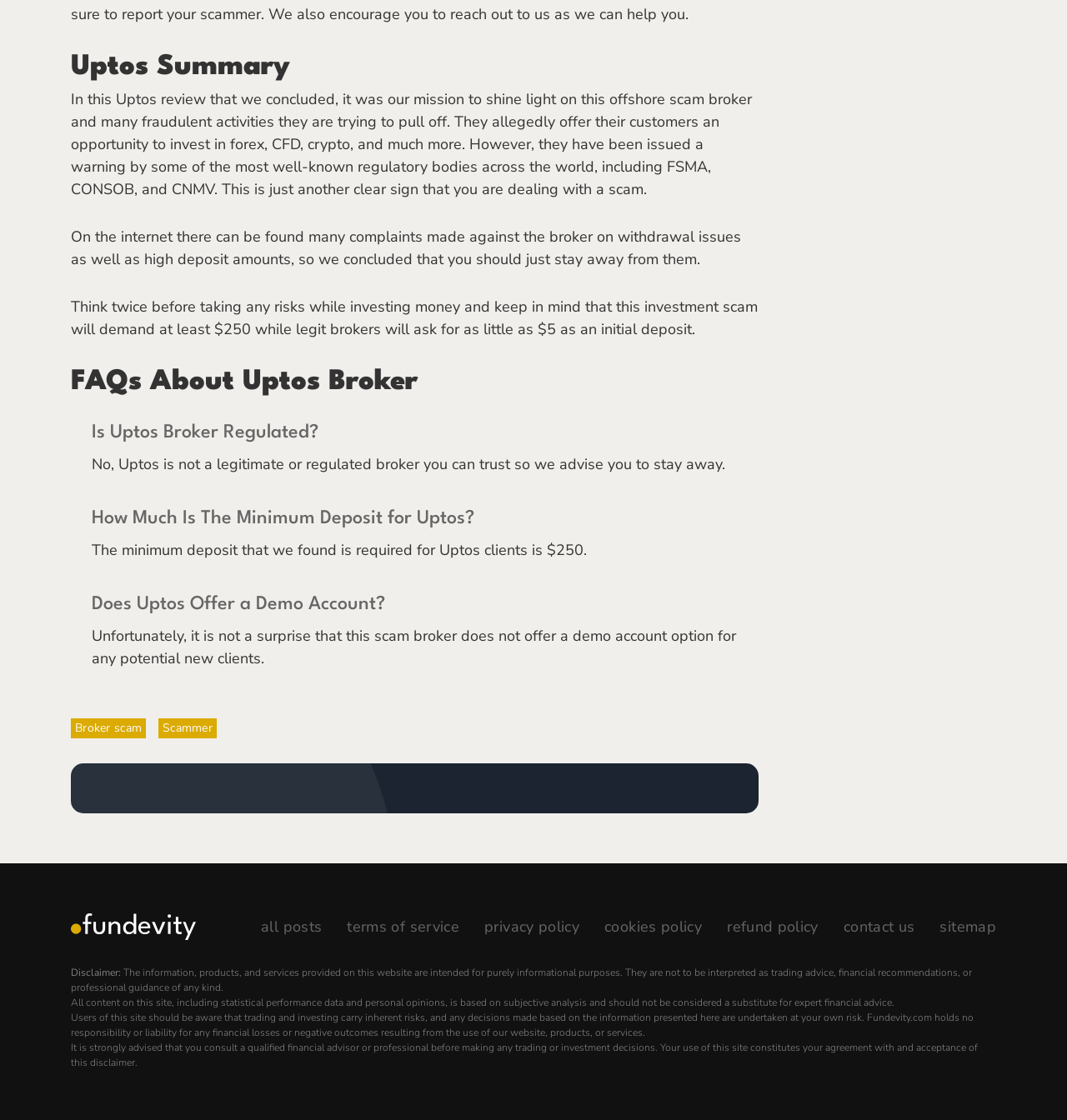Give a short answer to this question using one word or a phrase:
What is the recommended action before making trading or investment decisions?

Consult a financial advisor